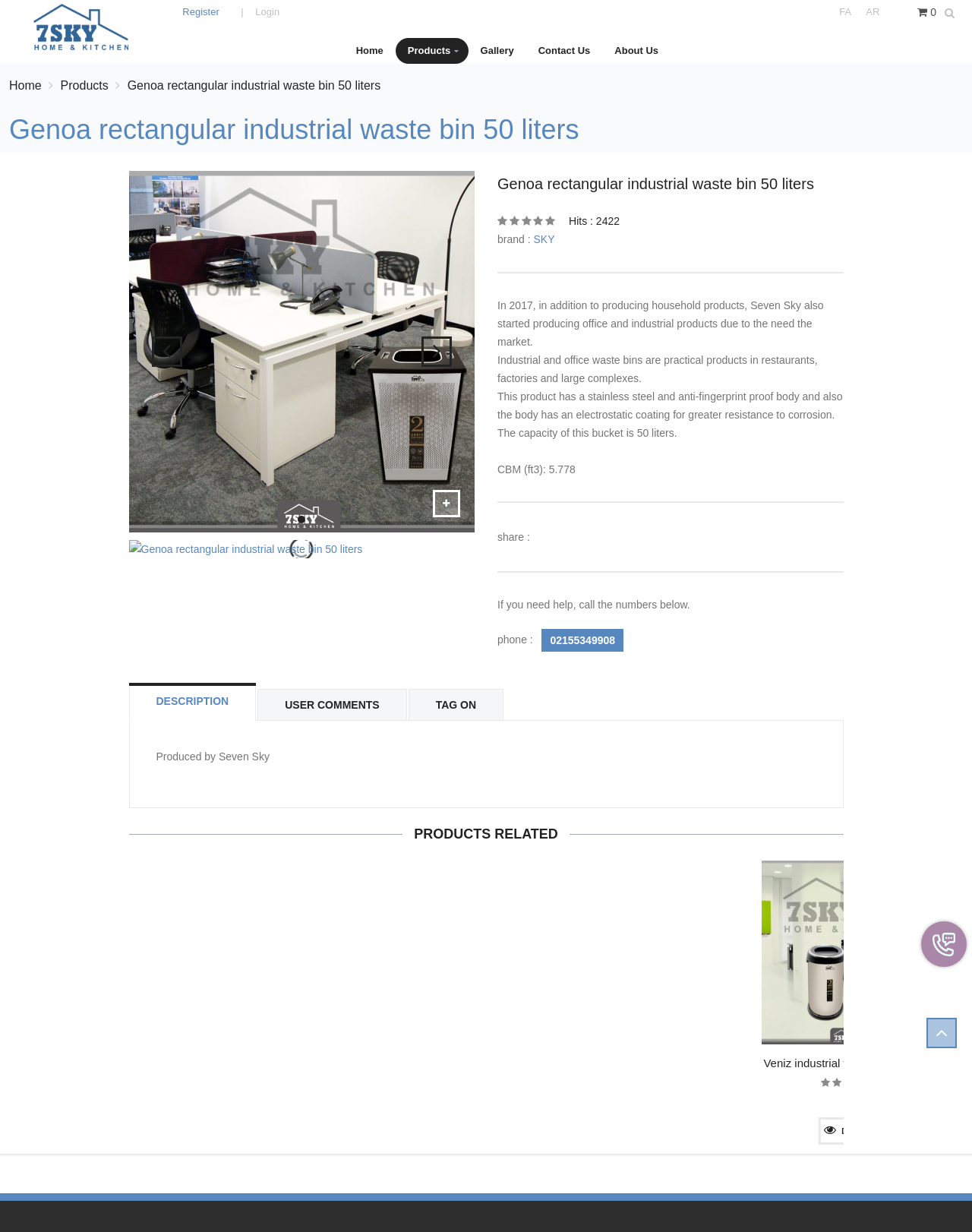Offer an extensive depiction of the webpage and its key elements.

This webpage is about a product, specifically a Genoa rectangular industrial waste bin with a 50-liter capacity. At the top, there is a heading with the product name and the company name, 7SKY Production Group. Below this, there are links to register and log in, as well as a button with a search icon.

The main content of the page is divided into sections. The first section has a heading with the product name and a brief description of the product. Below this, there are several links to related products, including Home, Products, Gallery, Contact Us, and About Us.

The next section has a large image of the product, accompanied by several links to the product page and a button with a cart icon. Below this, there are several paragraphs of text describing the product's features, including its stainless steel and anti-fingerprint proof body, electrostatic coating, and capacity.

Following this, there are several sections with horizontal separators, each containing different types of information. One section has social media sharing links, while another has contact information, including a phone number. There is also a section with links to related products, including a Veniz industrial waste bin with a 50-liter capacity.

At the bottom of the page, there is a section with a heading "PRODUCTS RELATED" and a link to the Veniz industrial waste bin product page. This section also has several links to other related products, each with a brief description and an image.

Throughout the page, there are several images of the product, as well as icons and buttons with various functions. The overall layout is organized, with clear headings and concise text, making it easy to navigate and find information about the product.